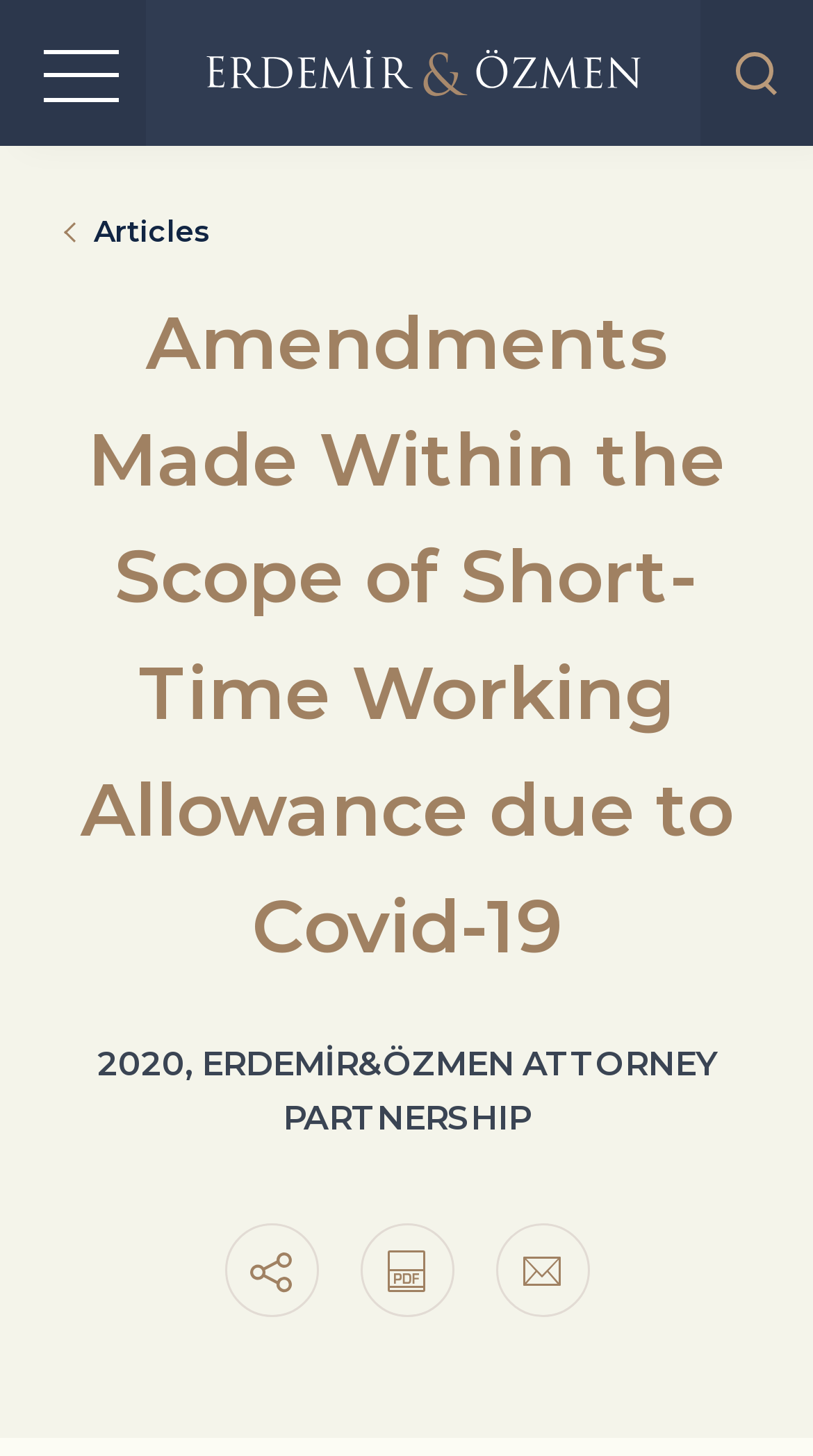Determine the title of the webpage and give its text content.

Amendments Made Within the Scope of Short-Time Working Allowance due to Covid-19